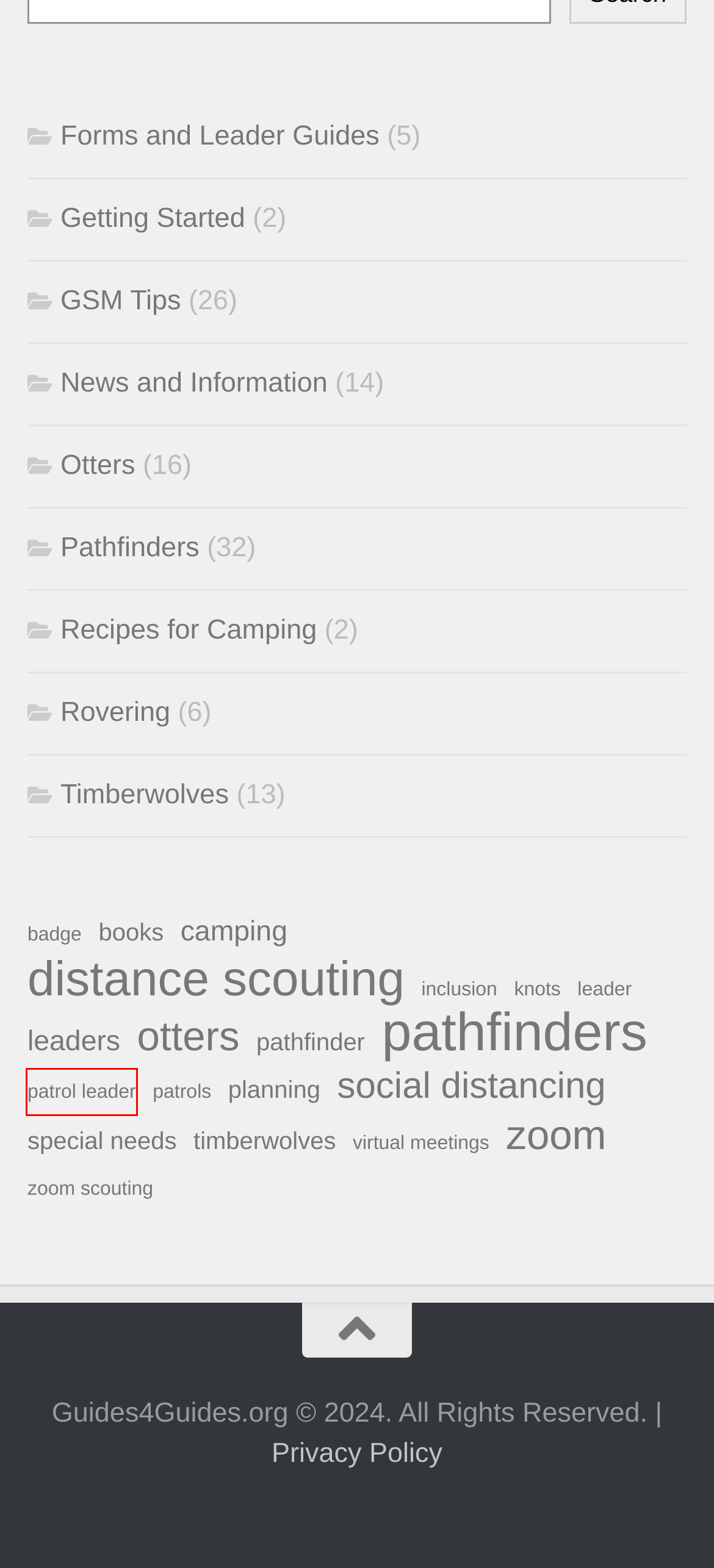Given a webpage screenshot with a UI element marked by a red bounding box, choose the description that best corresponds to the new webpage that will appear after clicking the element. The candidates are:
A. leader – Guides4Guides.org
B. timberwolves – Guides4Guides.org
C. patrol leader – Guides4Guides.org
D. News and Information – Guides4Guides.org
E. planning – Guides4Guides.org
F. pathfinder – Guides4Guides.org
G. zoom scouting – Guides4Guides.org
H. leaders – Guides4Guides.org

C